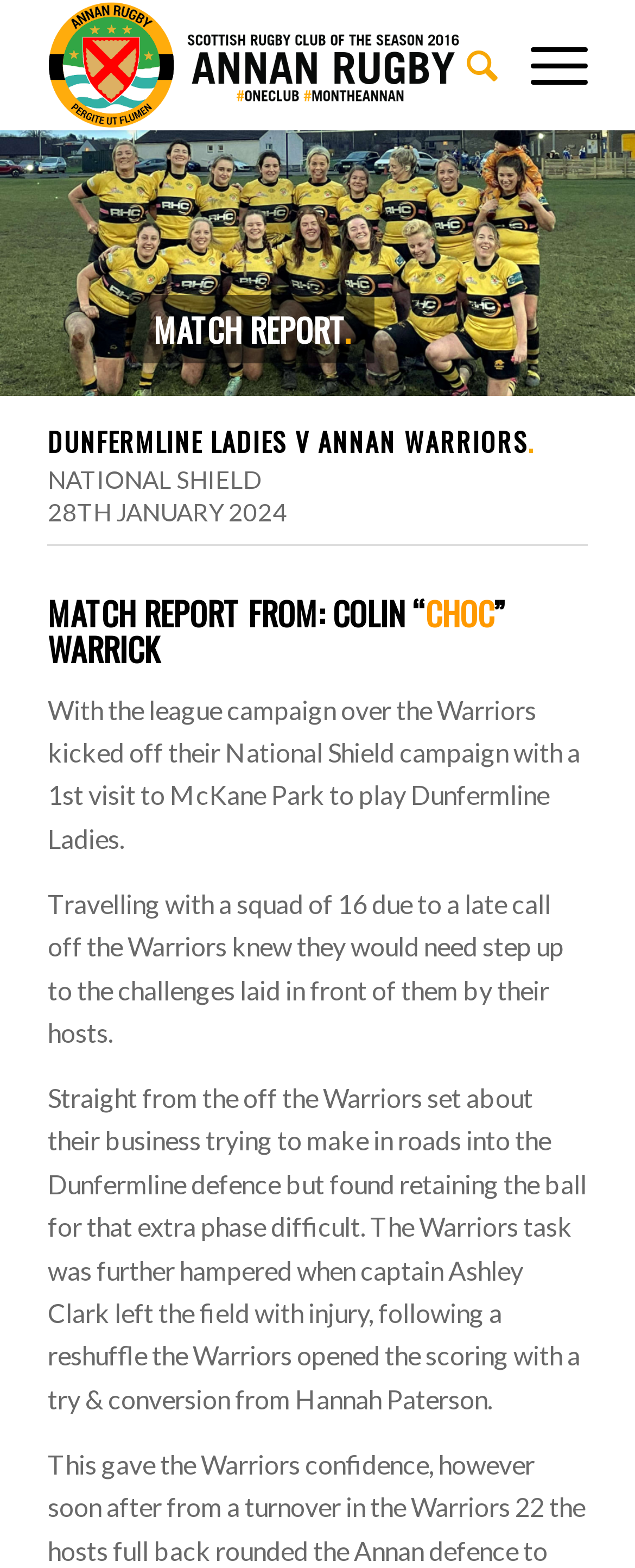Who scored the try and conversion for the Warriors?
Please analyze the image and answer the question with as much detail as possible.

The player who scored the try and conversion for the Warriors can be found in the StaticText '...the Warriors opened the scoring with a try & conversion from Hannah Paterson.'.